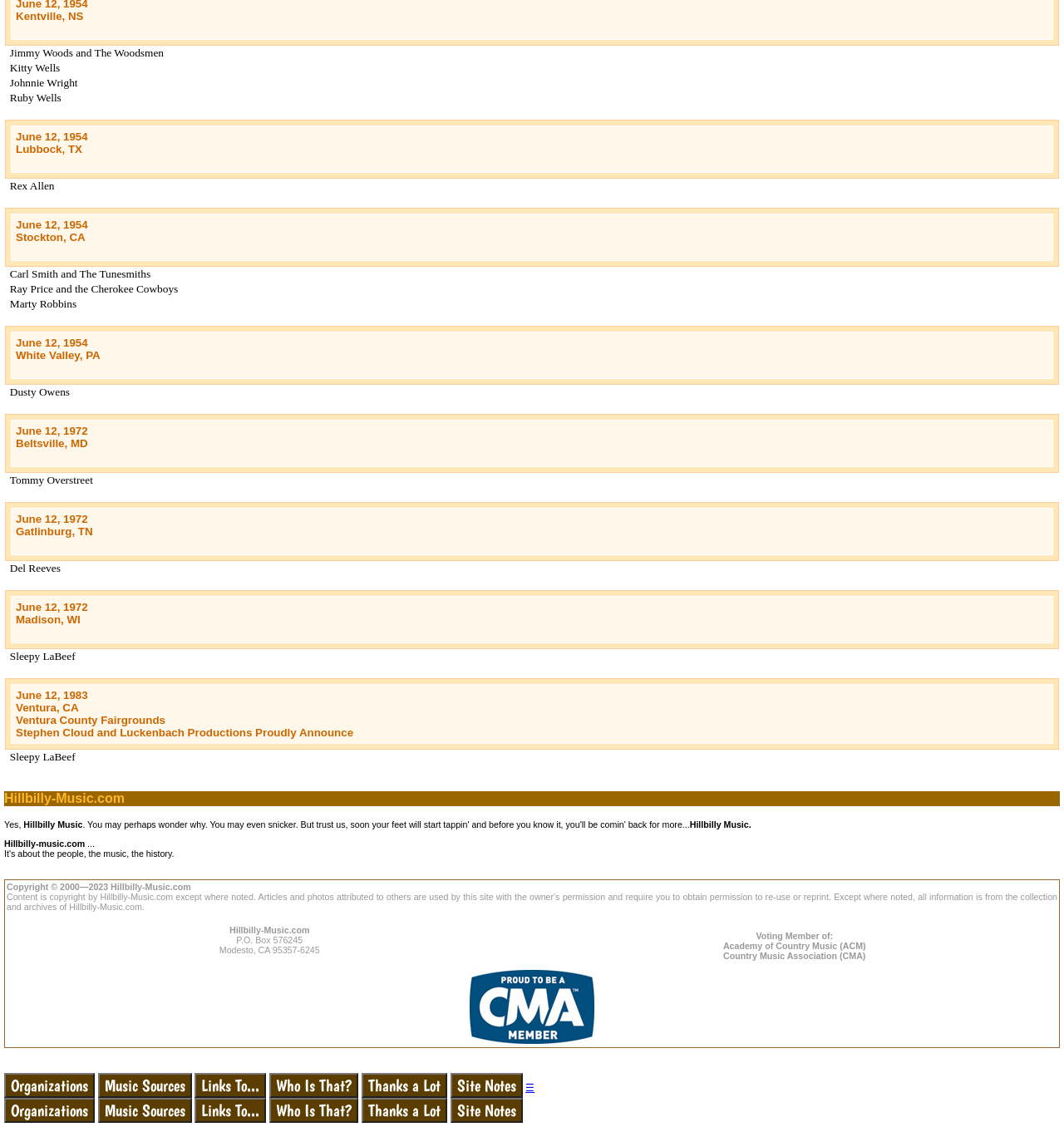Pinpoint the bounding box coordinates for the area that should be clicked to perform the following instruction: "View details of June 12, 1954 Stockton, CA".

[0.005, 0.184, 0.995, 0.237]